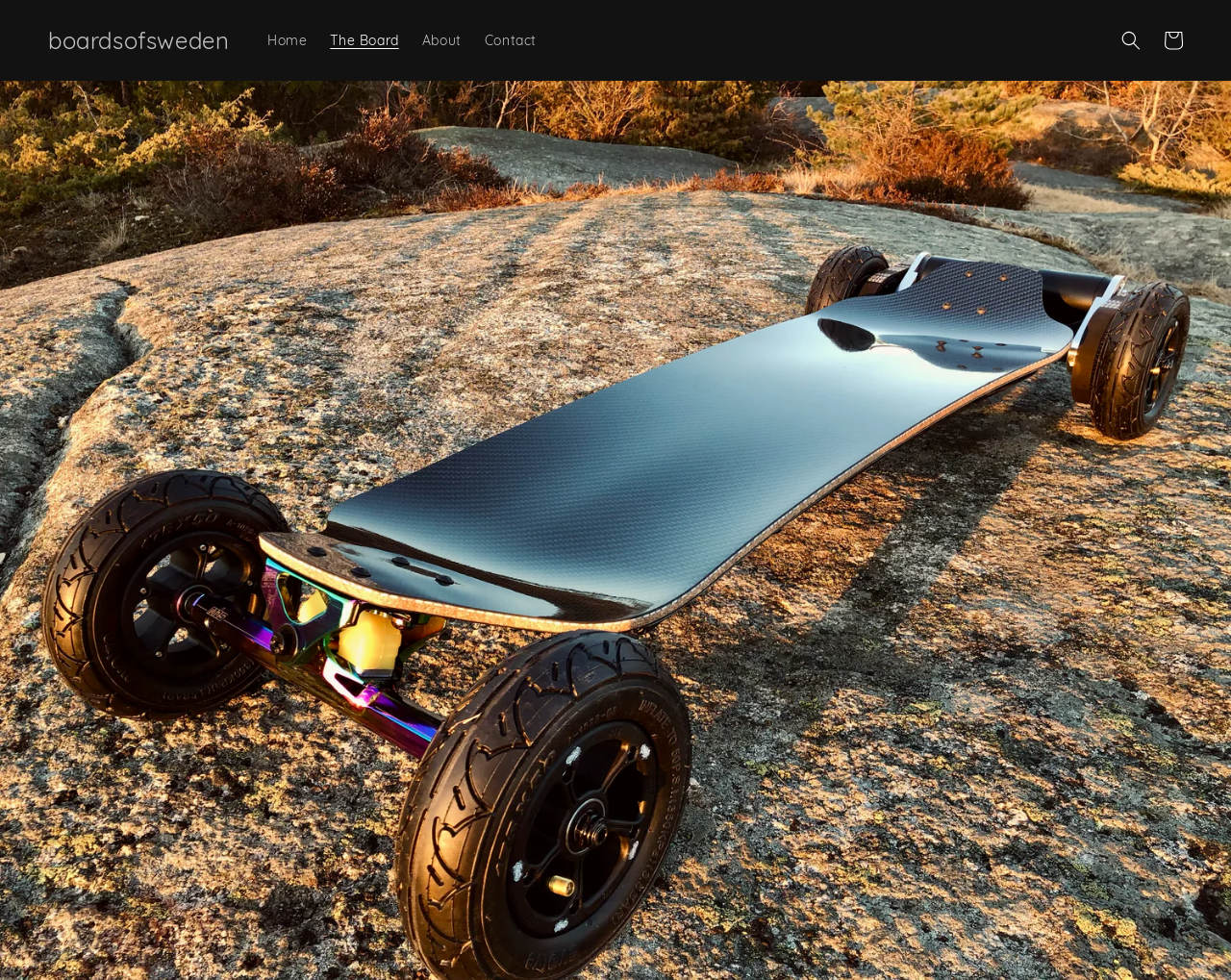Refer to the image and offer a detailed explanation in response to the question: How many elements are there in the top row?

I counted the number of elements in the top row, which are the 'boardsofsweden' link, 'Home' link, 'The Board' link, 'About' link, 'Contact' link, and the search button. There are 6 elements in total.